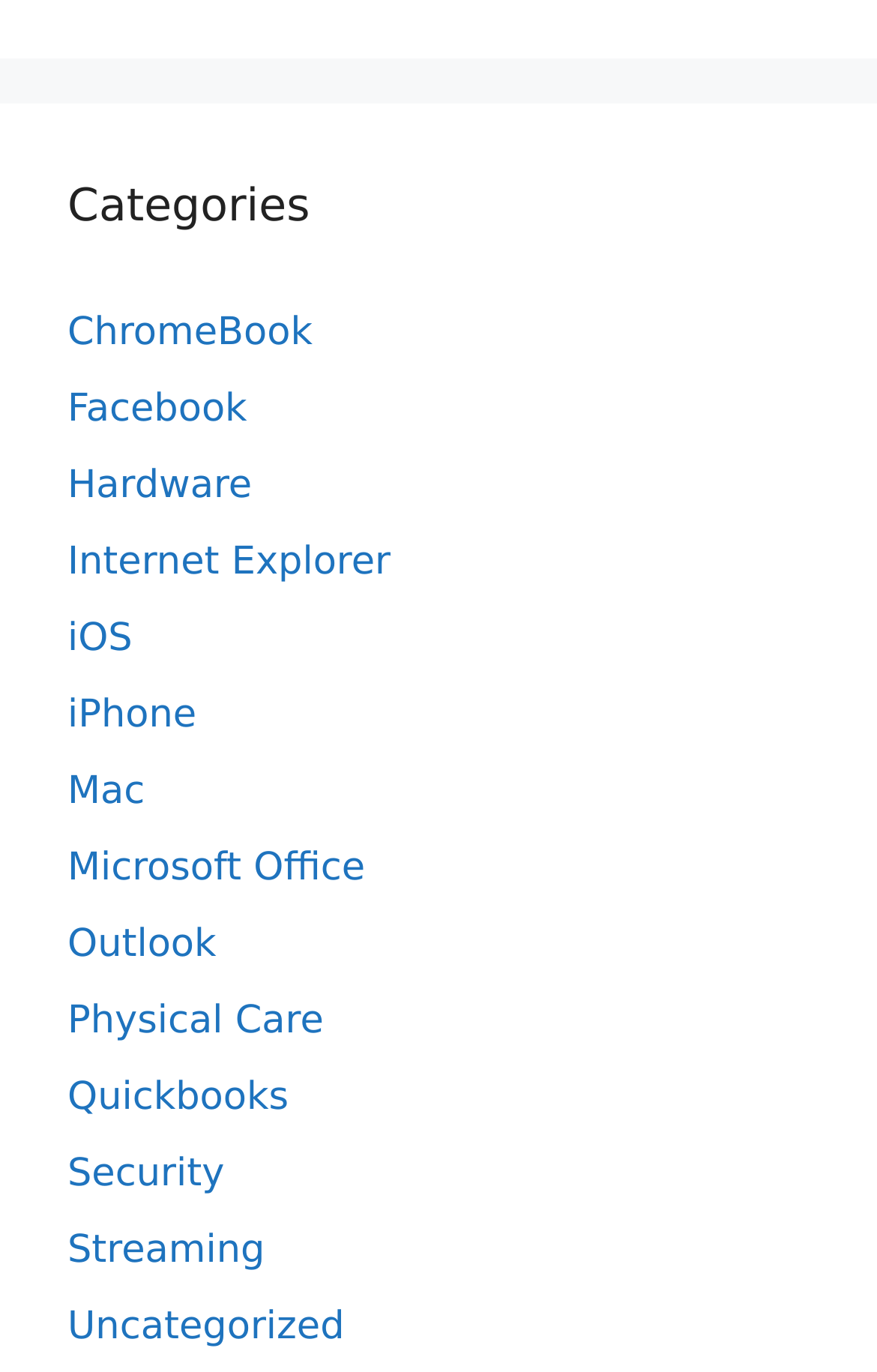Provide a short answer using a single word or phrase for the following question: 
What is the first category listed?

ChromeBook